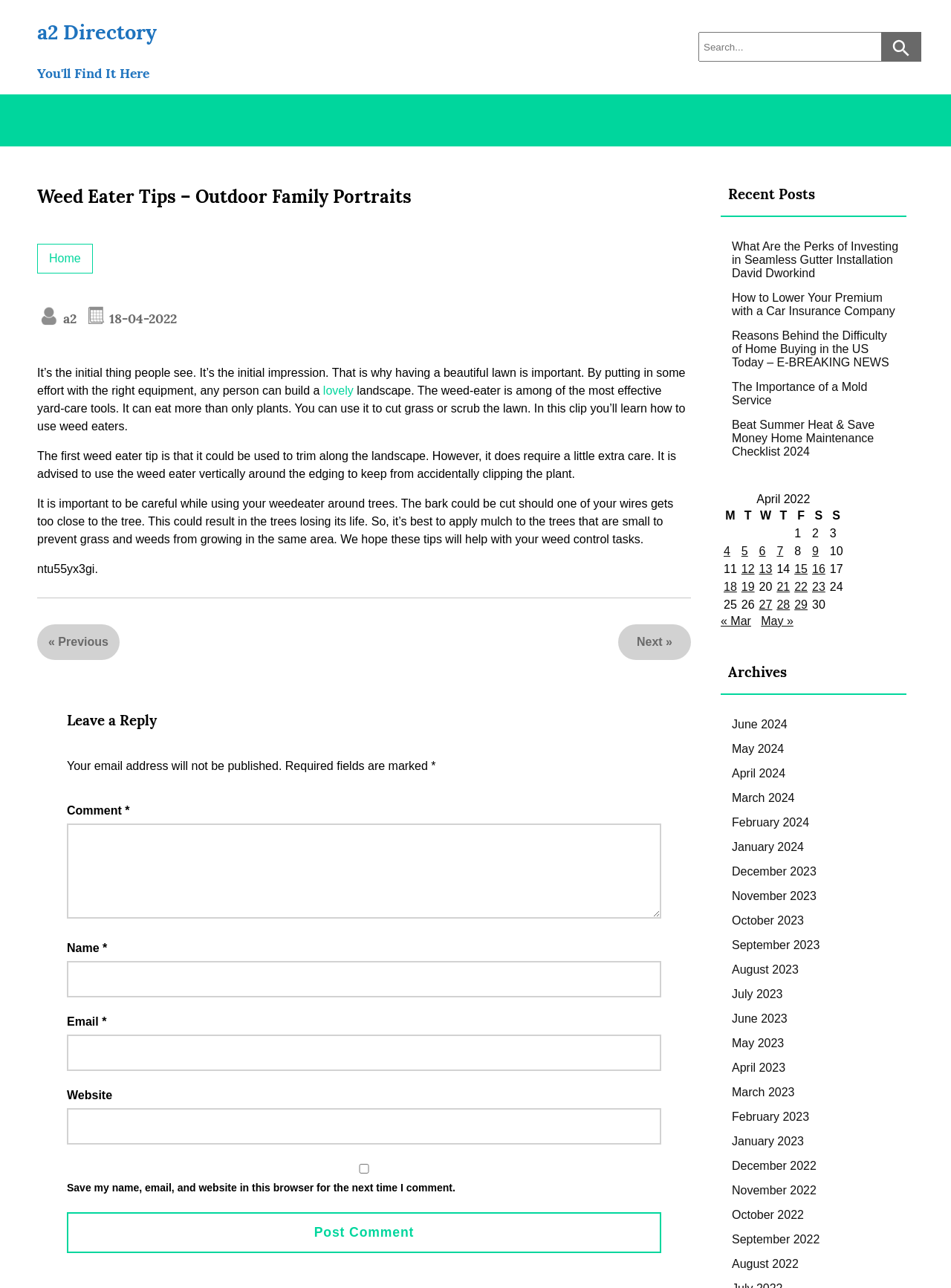Please find the bounding box coordinates of the element that you should click to achieve the following instruction: "Read the article". The coordinates should be presented as four float numbers between 0 and 1: [left, top, right, bottom].

[0.039, 0.142, 0.727, 0.163]